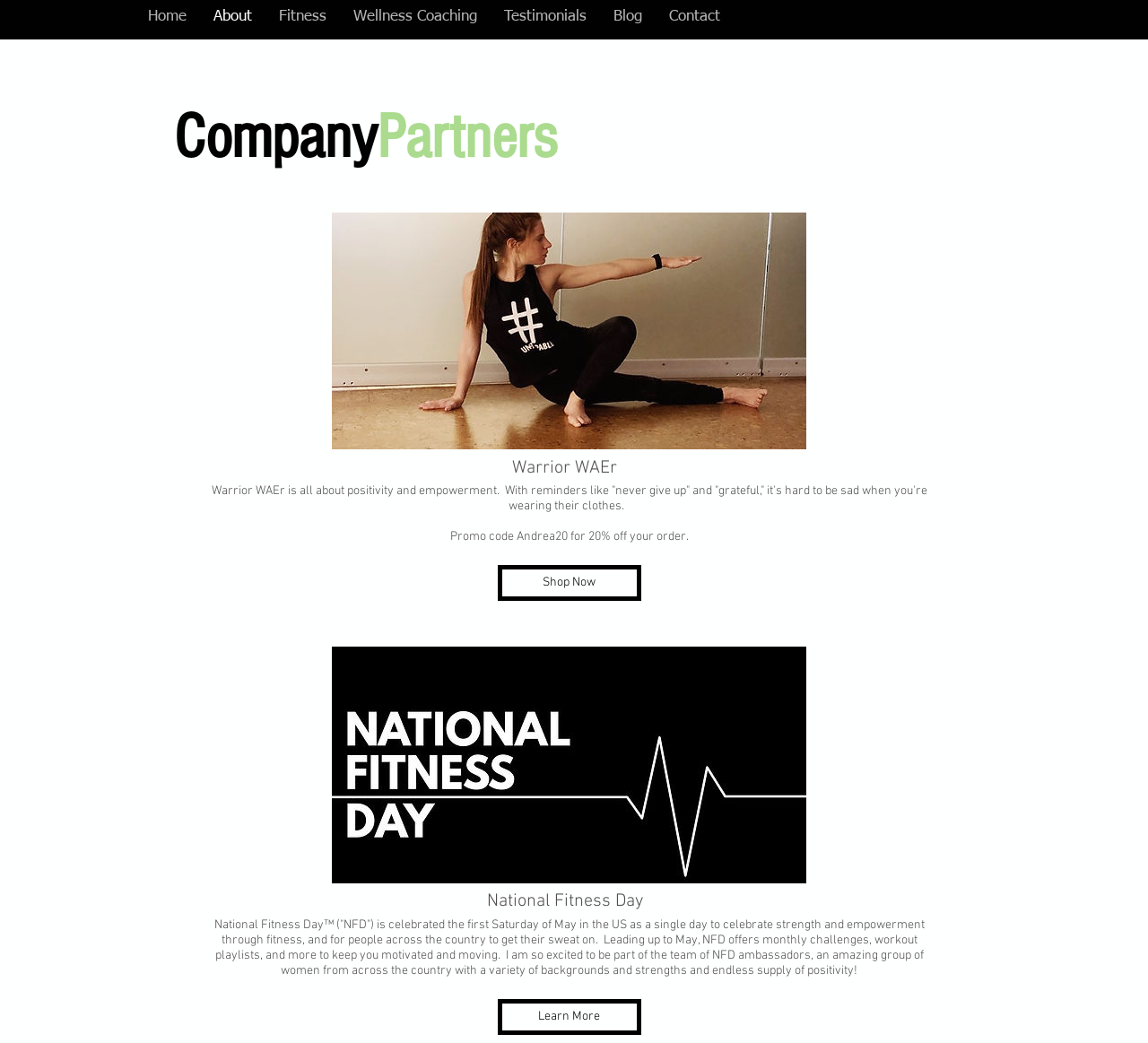Utilize the information from the image to answer the question in detail:
What is the name of the company mentioned?

The company name is mentioned in the text 'Warrior Wear is all about positivity and empowerment.' which is located below the navigation menu.